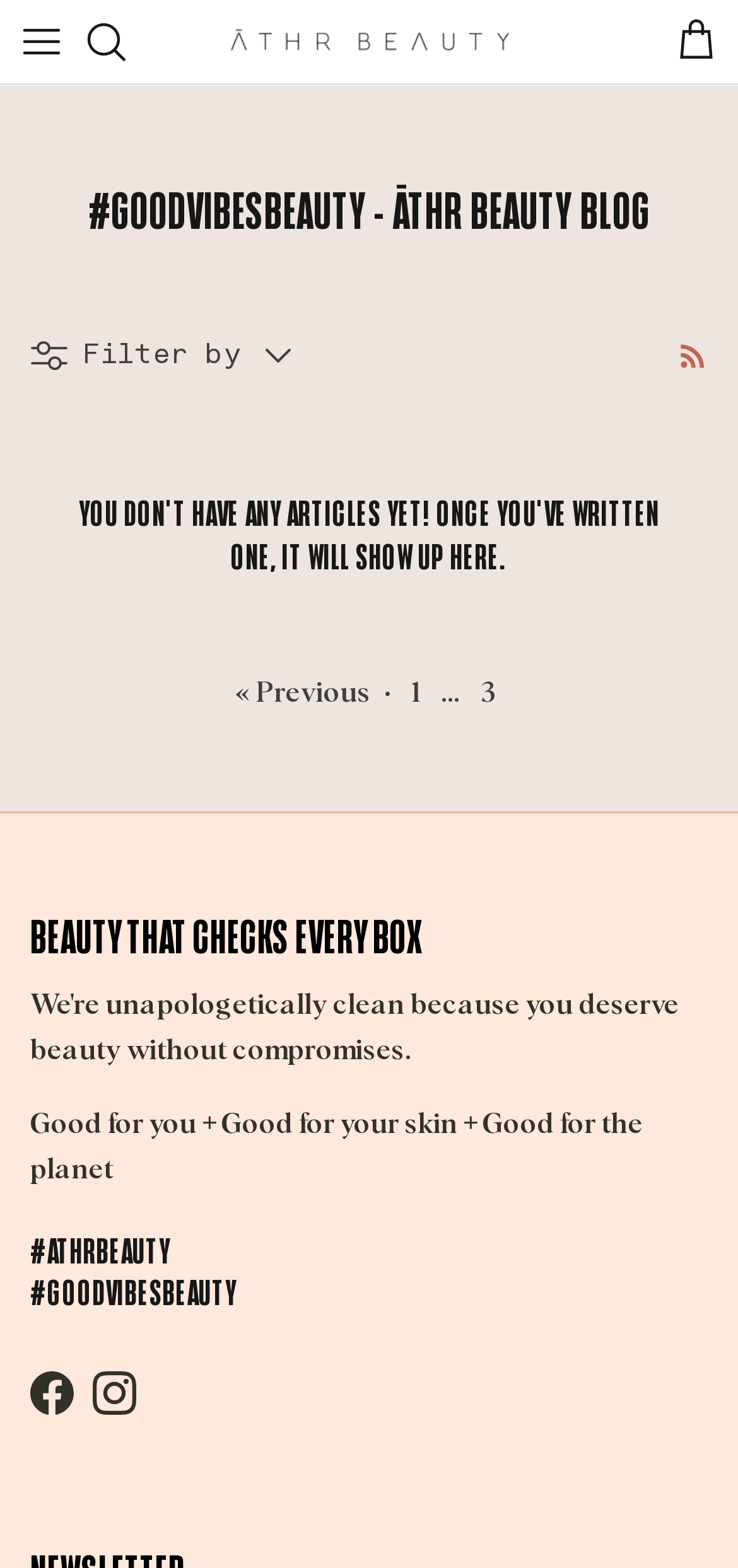Offer a detailed explanation of the webpage layout and contents.

This webpage is the ĀTHR Beauty blog, which focuses on sustainable clean beauty. At the top left corner, there is a "Menu" button, followed by a "Search" link. The ĀTHR Beauty logo, an image, is positioned in the top center, with a "Cart" link at the top right corner.

Below the top navigation bar, there is a main section that occupies most of the page. It starts with a heading that reads "#GOODVIBESBEAUTY - ĀTHR BEAUTY BLOG". Underneath, there is a "Filter by" button with a dropdown option, accompanied by a small image.

To the right of the "Filter by" button, there is an RSS link for the blog. Below that, a heading announces that there are no articles yet, but they will appear once written. 

The page has a pagination section, with links to previous pages, numbered pages, and an ellipsis indicating more pages. 

Further down, there is a section that highlights the beauty brand's values, with three short phrases: "Good for you", "Good for your skin", and "Good for the planet". 

Finally, at the bottom of the page, there is a heading with the hashtags "#ATHRBEAUTY #GOODVIBESBEAUTY", followed by links to the brand's Facebook and Instagram pages.